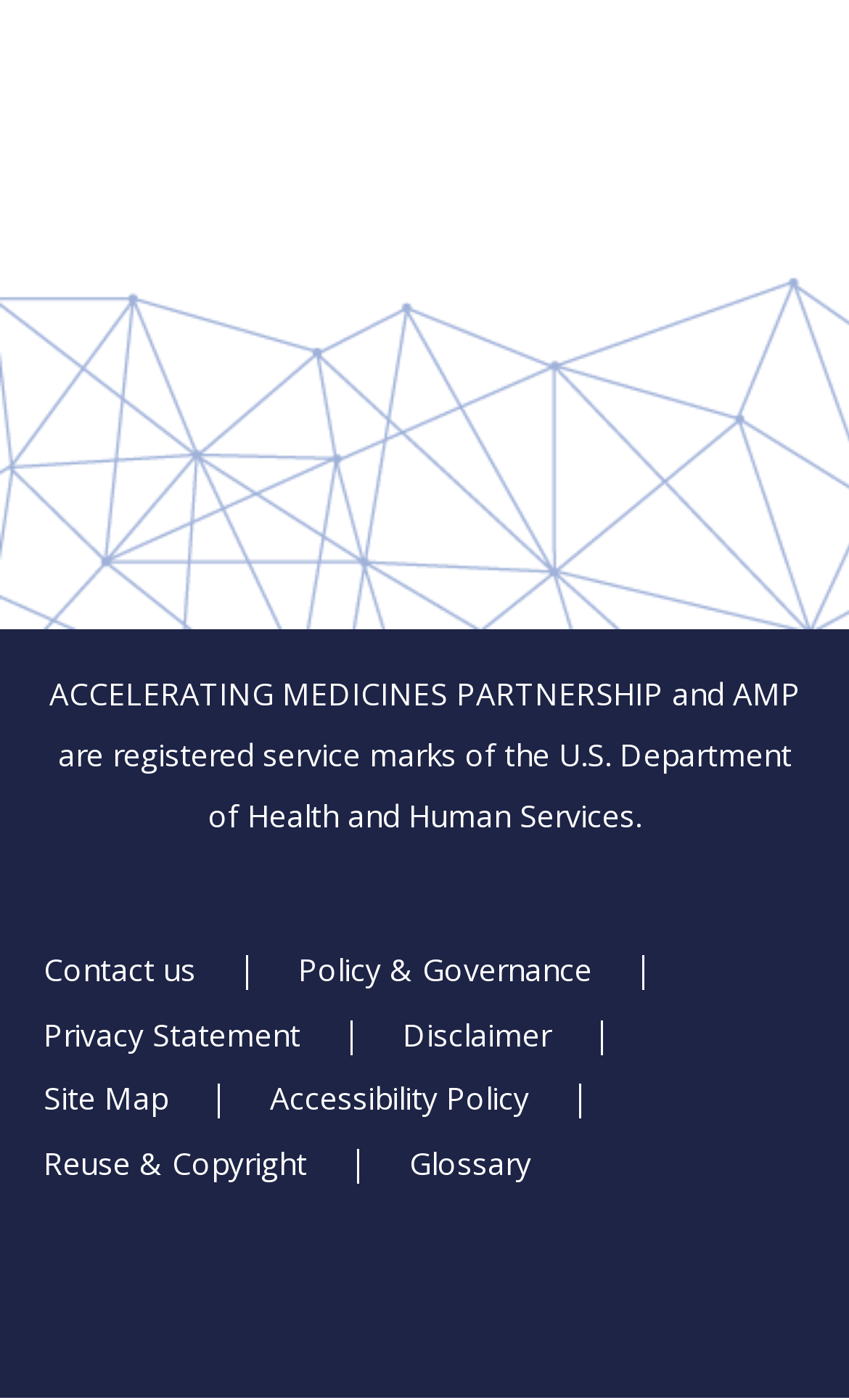Please identify the bounding box coordinates of where to click in order to follow the instruction: "View Policy & Governance".

[0.351, 0.673, 0.697, 0.707]